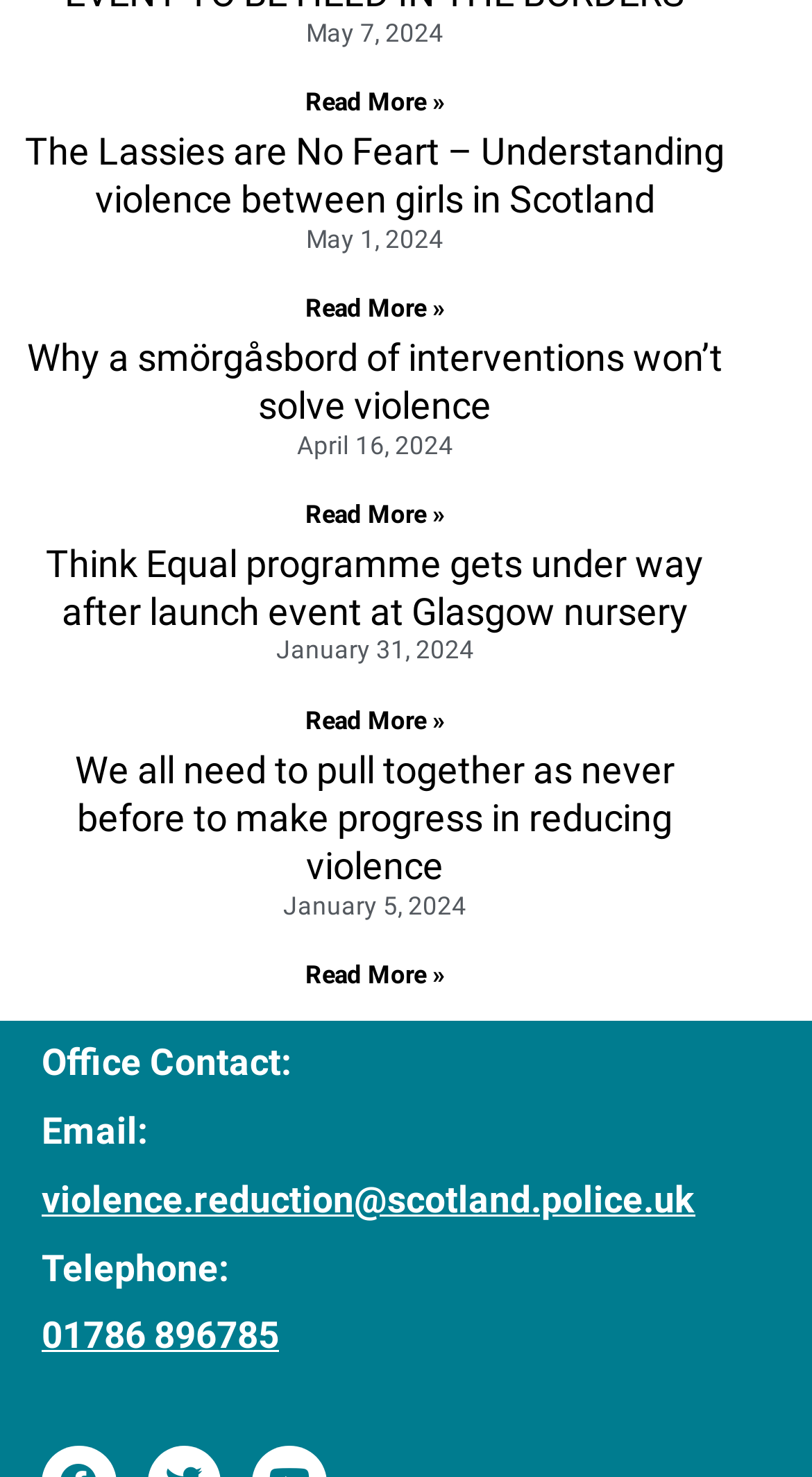Respond with a single word or phrase for the following question: 
What is the date of the latest article?

May 7, 2024